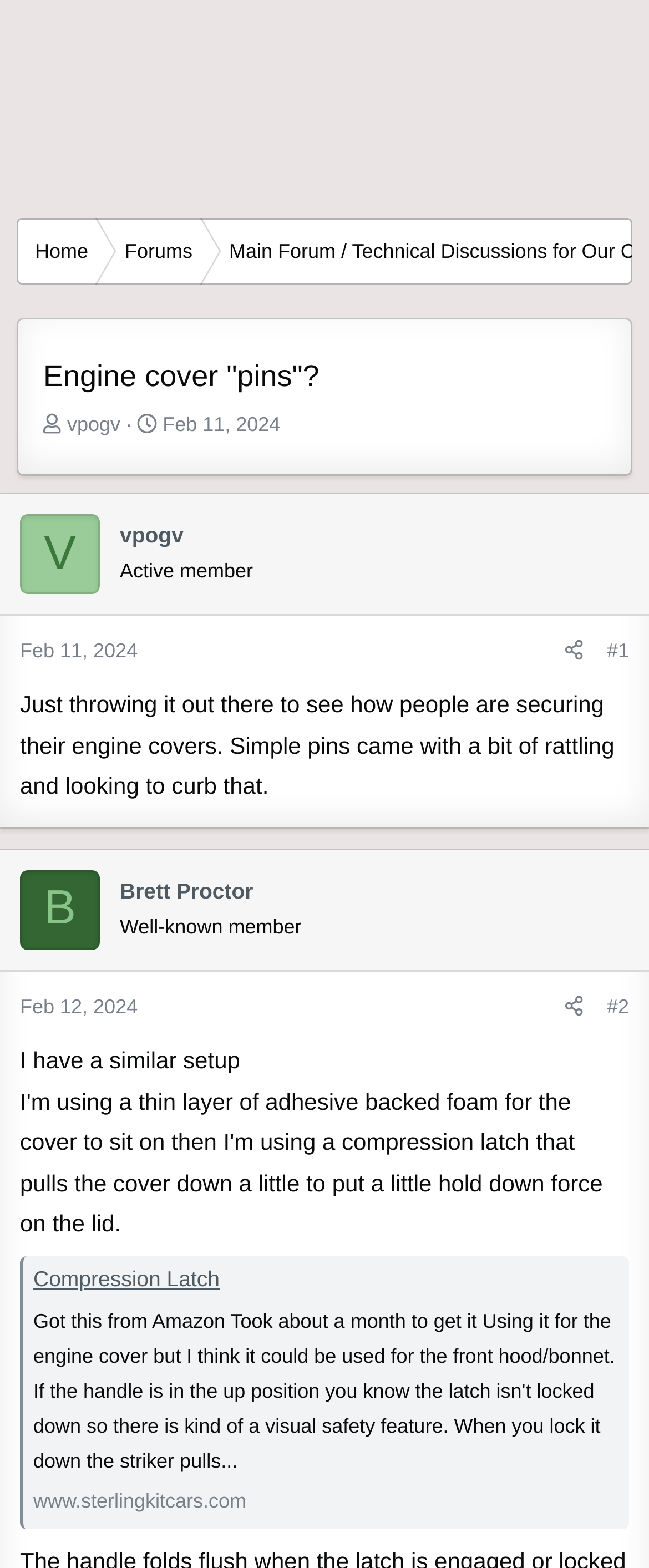Find and indicate the bounding box coordinates of the region you should select to follow the given instruction: "Click on the 'Register' button".

[0.432, 0.006, 0.691, 0.048]